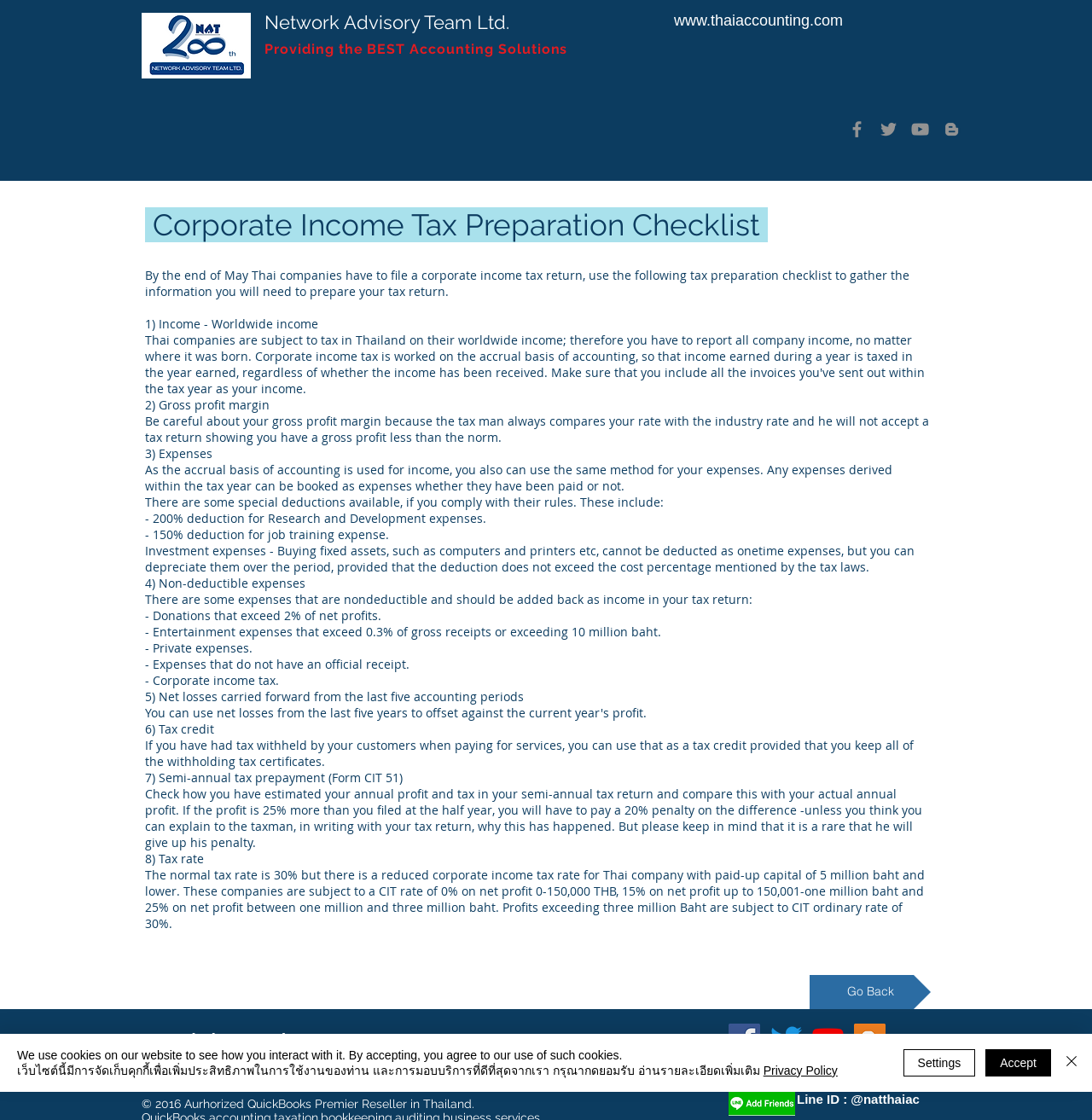Provide a brief response using a word or short phrase to this question:
What is the deadline for filing corporate income tax return?

End of May